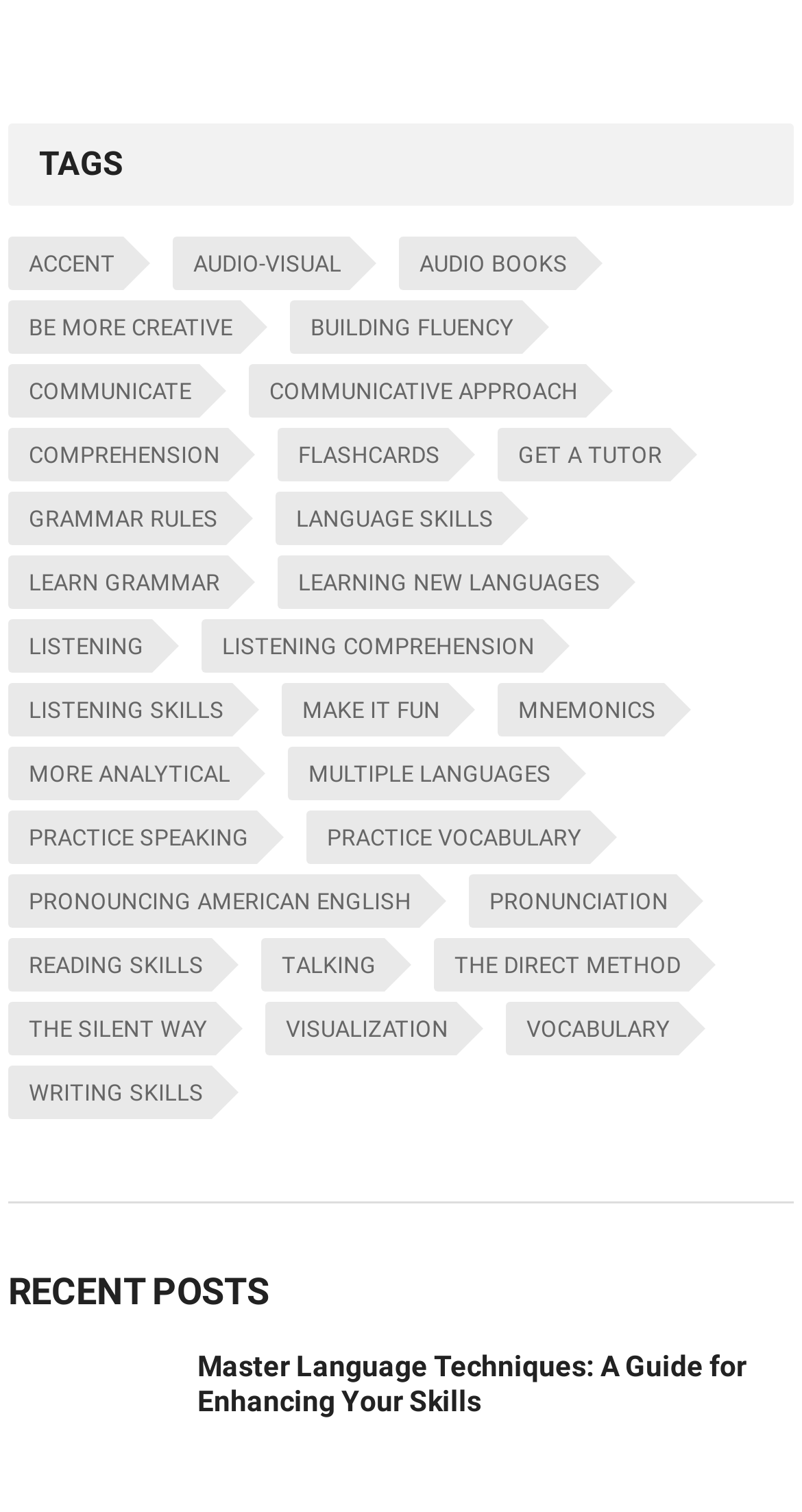Provide a brief response using a word or short phrase to this question:
What is the last link under the 'TAGS' heading?

Writing Skills